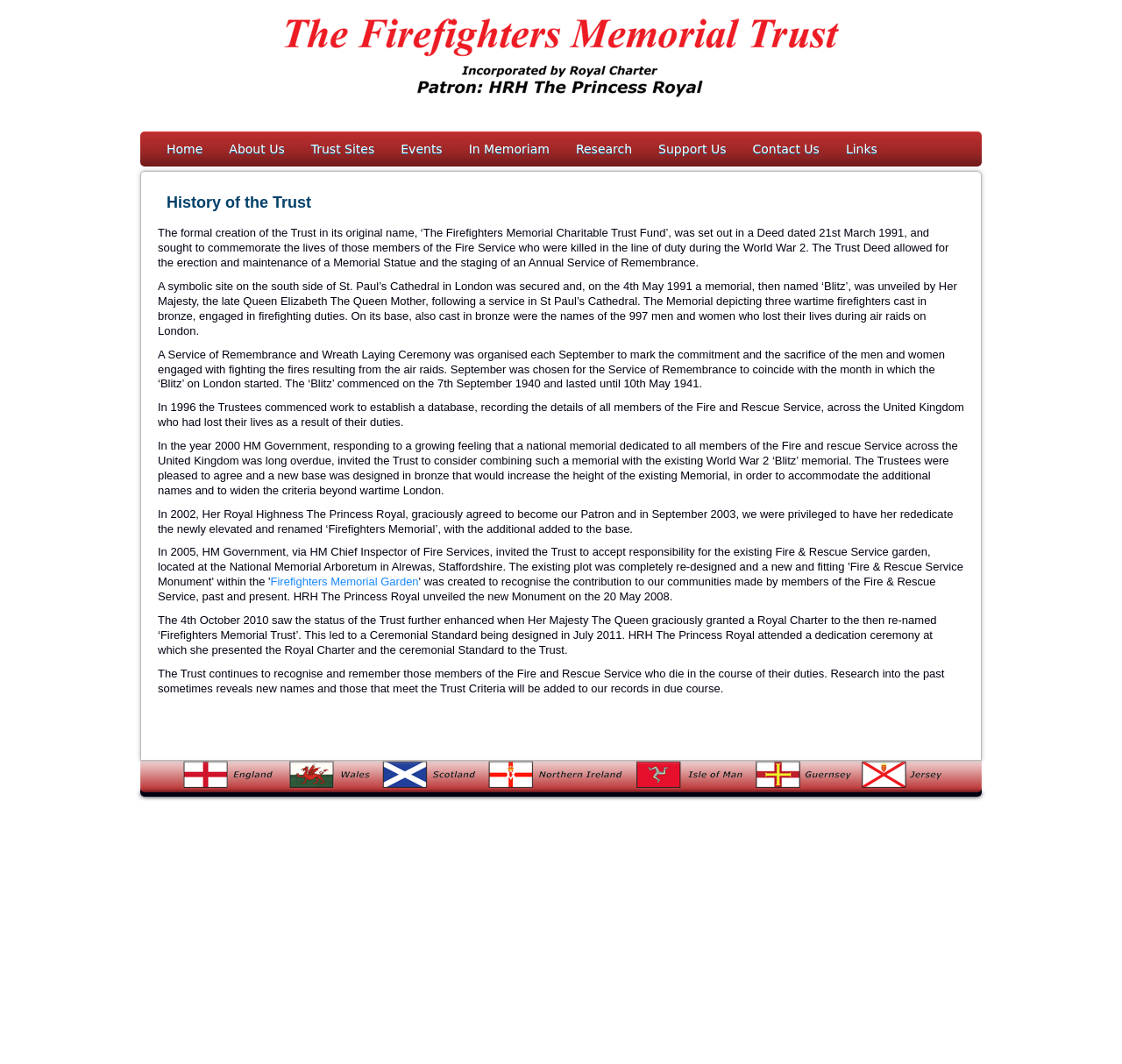What is the purpose of the Trust?
Refer to the image and provide a one-word or short phrase answer.

To commemorate the lives of those members of the Fire Service who were killed in the line of duty